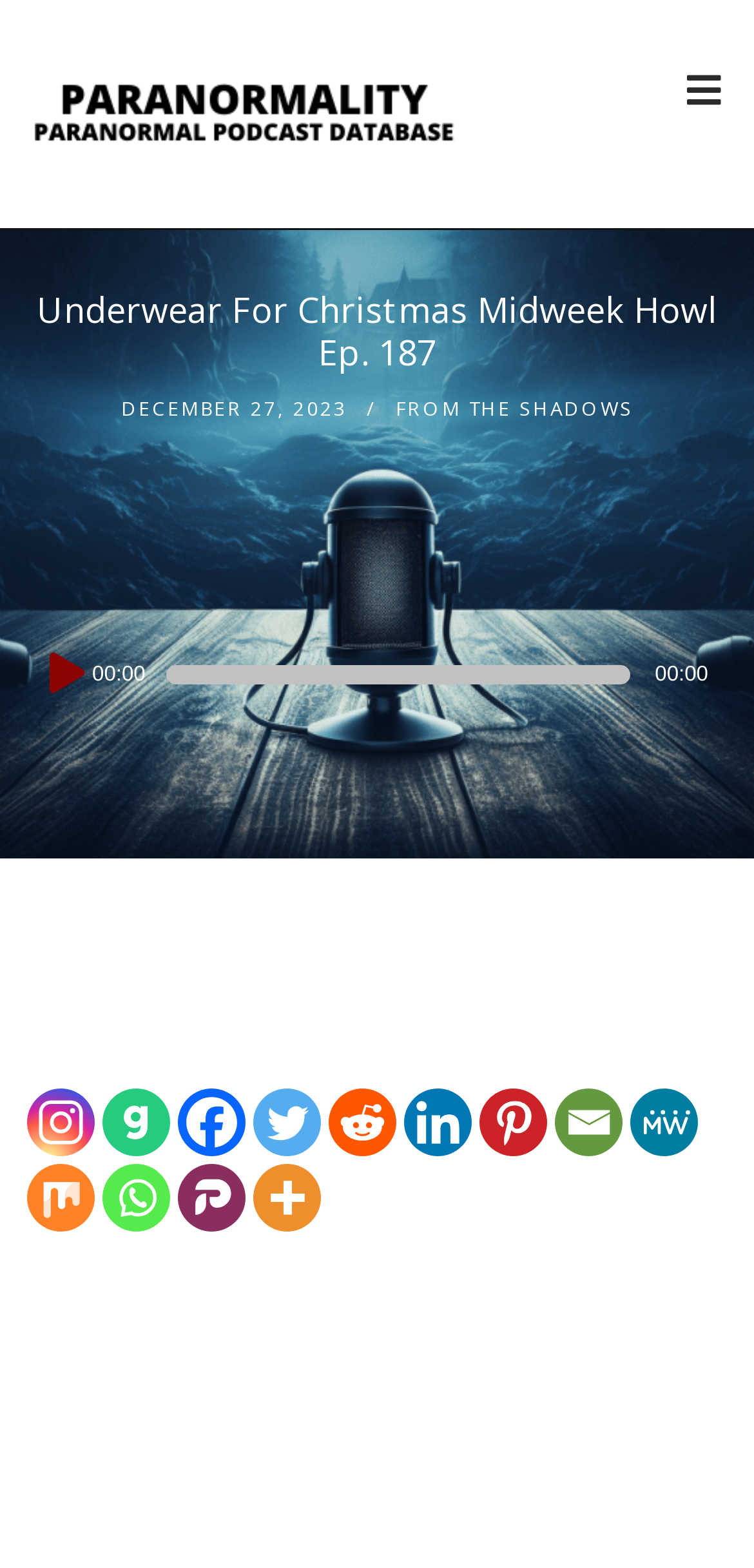Locate the bounding box coordinates of the area you need to click to fulfill this instruction: 'Play the audio'. The coordinates must be in the form of four float numbers ranging from 0 to 1: [left, top, right, bottom].

[0.03, 0.406, 0.97, 0.455]